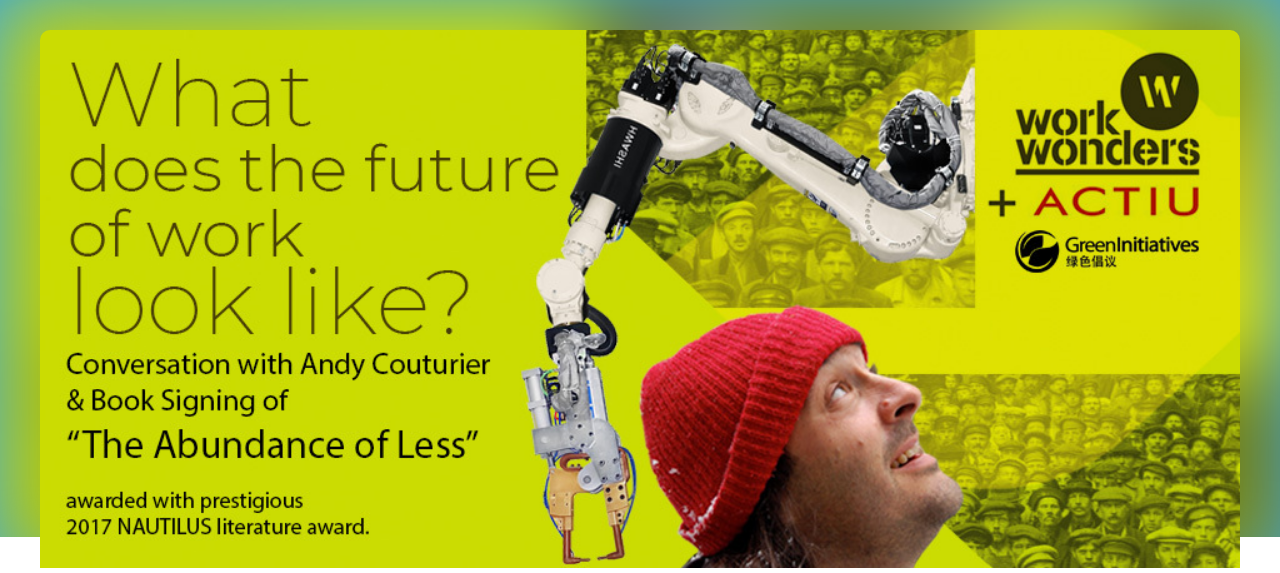What is the significance of the robotic arm in the background?
Using the image as a reference, answer with just one word or a short phrase.

Innovation and evolving nature of work